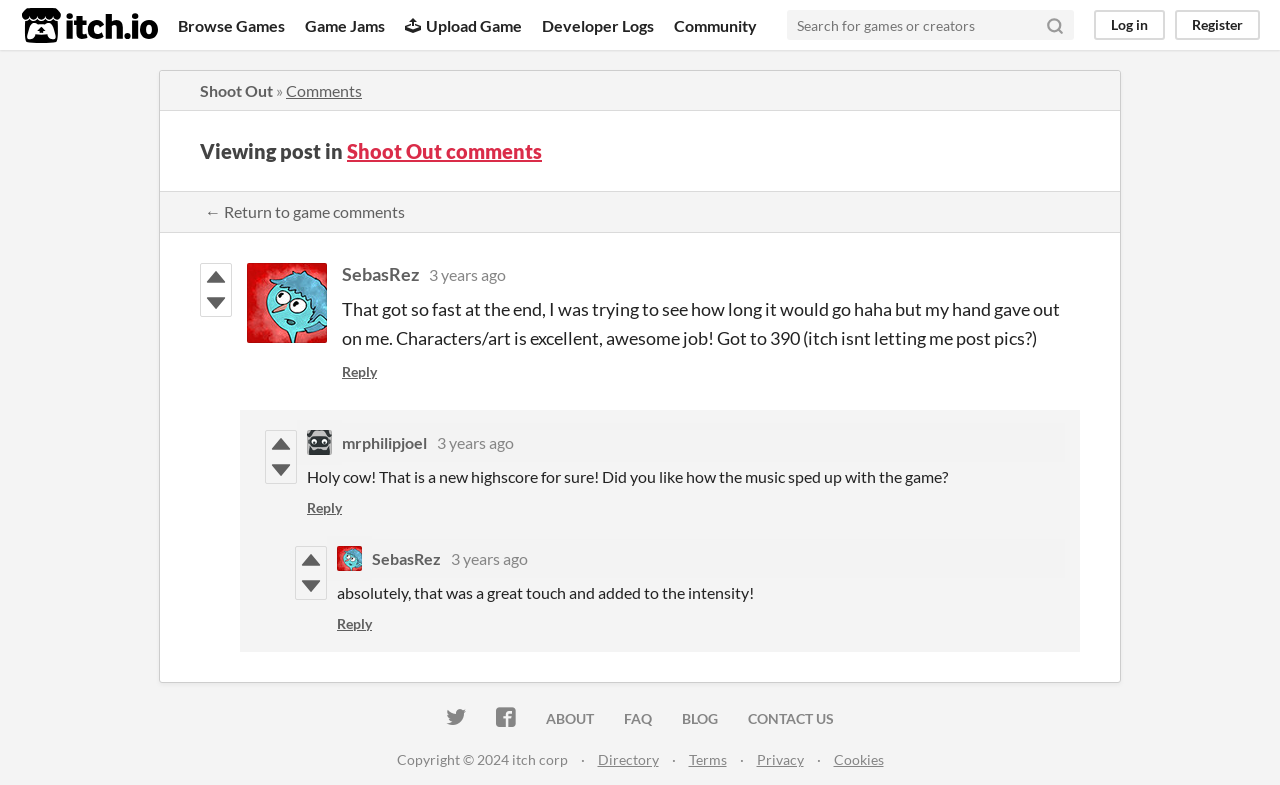Determine the coordinates of the bounding box for the clickable area needed to execute this instruction: "View game comments".

[0.156, 0.103, 0.213, 0.127]